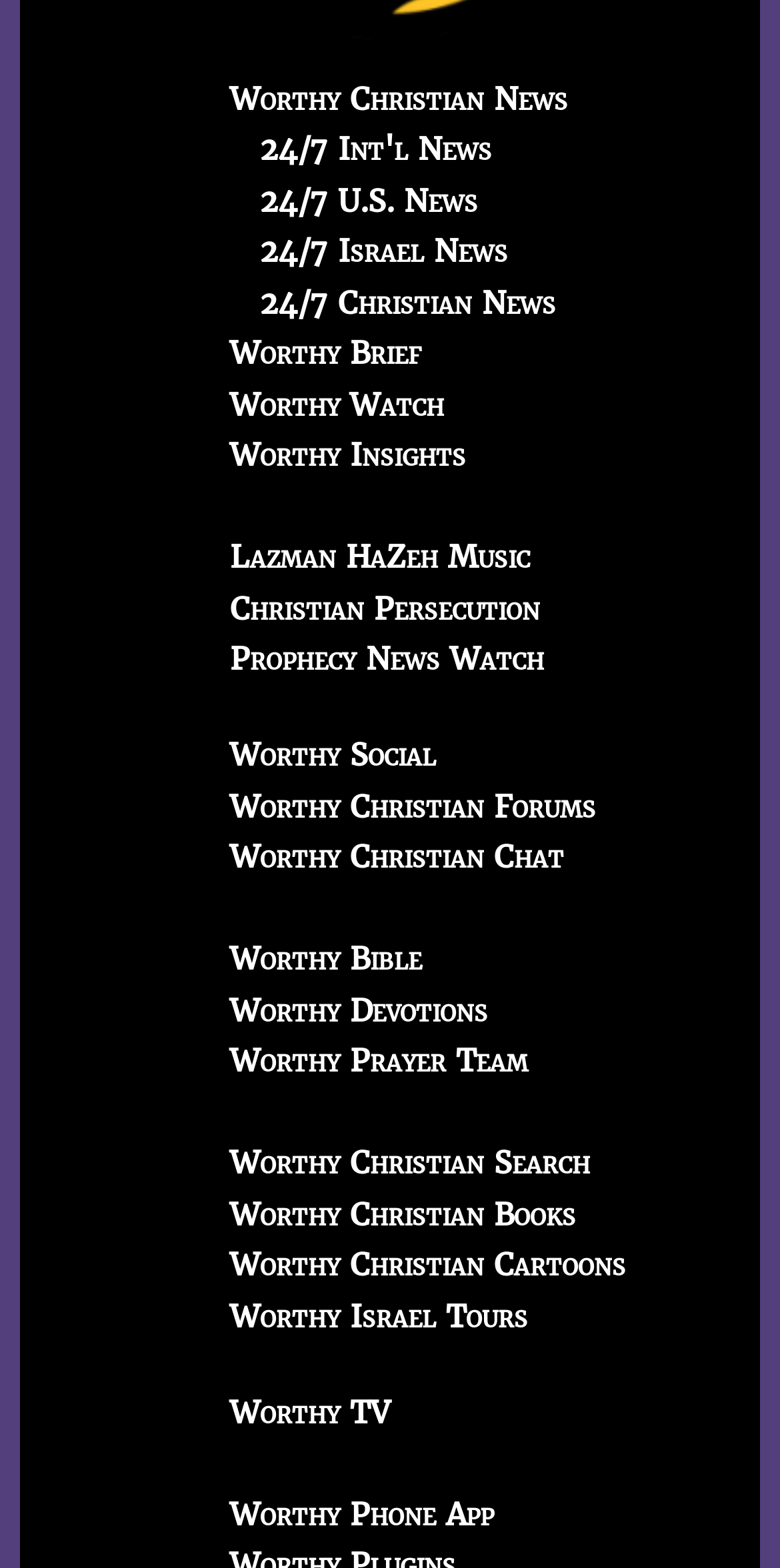Identify the bounding box coordinates for the UI element mentioned here: "Worthy Prayer Team". Provide the coordinates as four float values between 0 and 1, i.e., [left, top, right, bottom].

[0.295, 0.665, 0.677, 0.689]